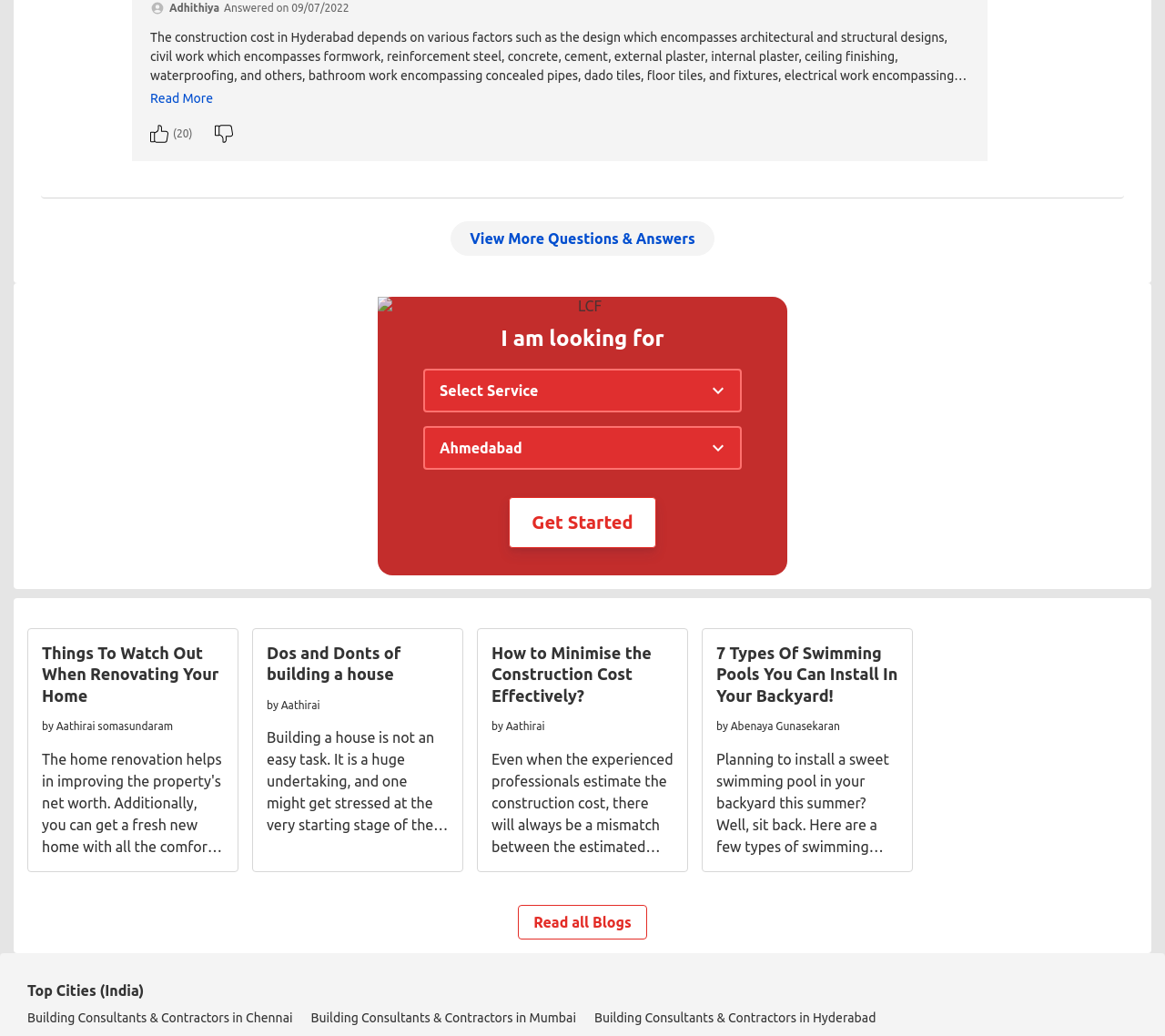How many cities are listed under 'Top Cities (India)'?
Provide a thorough and detailed answer to the question.

There are three cities listed under 'Top Cities (India)', namely Chennai, Mumbai, and Hyderabad, as shown in the links 'Building Consultants & Contractors in Chennai', 'Building Consultants & Contractors in Mumbai', and 'Building Consultants & Contractors in Hyderabad'.